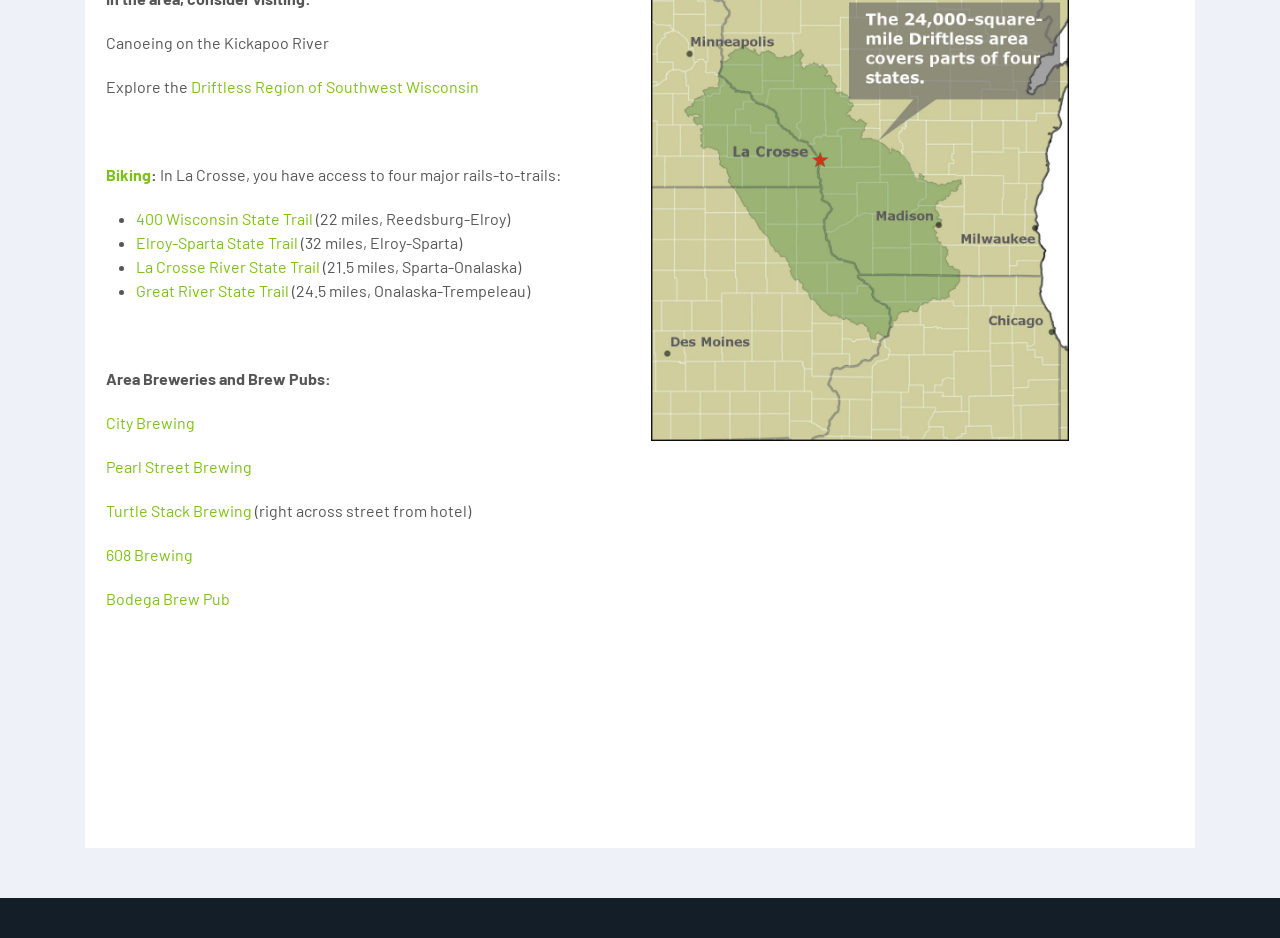Based on the description "608 Brewing", find the bounding box of the specified UI element.

[0.083, 0.58, 0.151, 0.601]